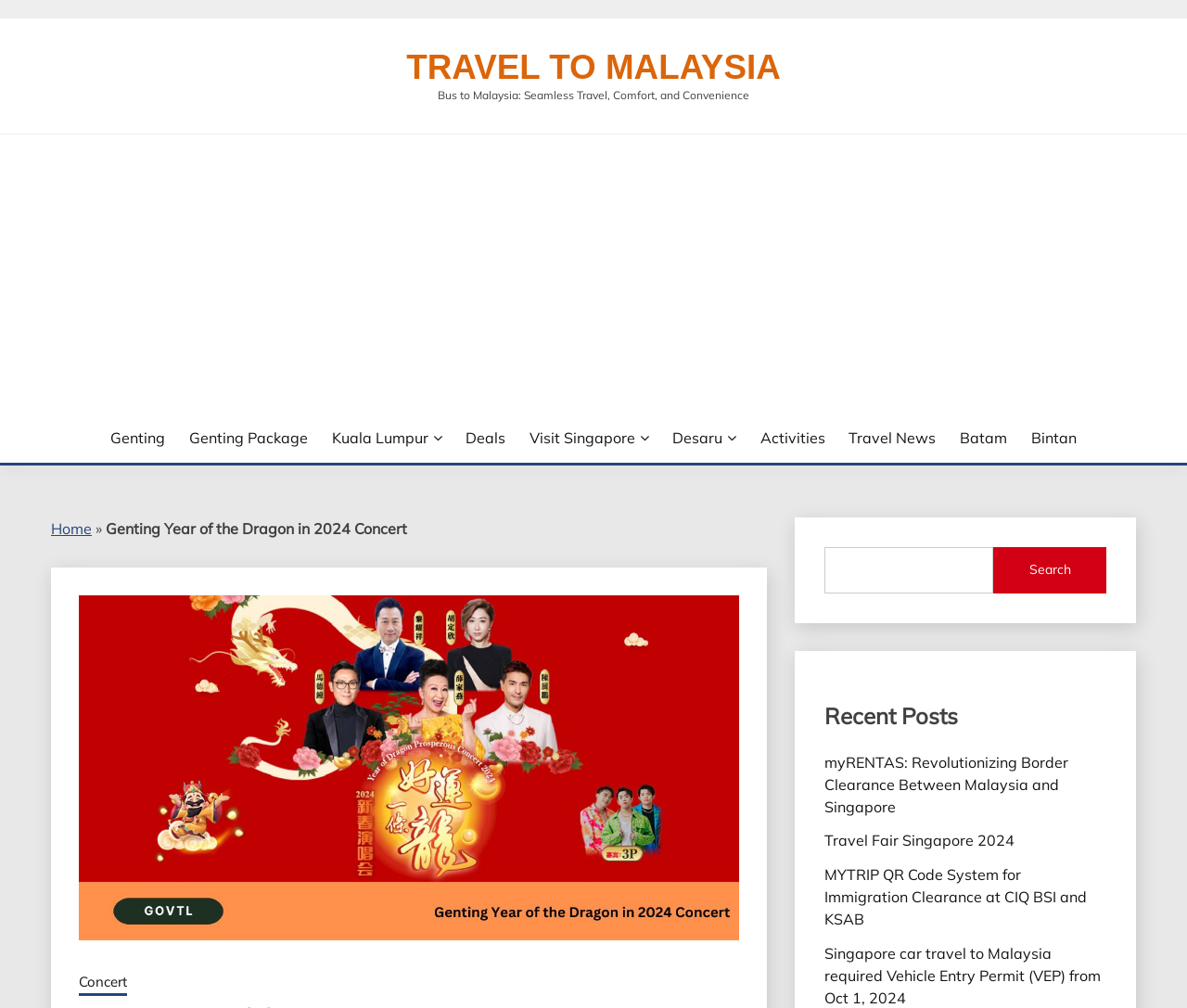Identify the bounding box coordinates of the region that needs to be clicked to carry out this instruction: "Explore Kuala Lumpur". Provide these coordinates as four float numbers ranging from 0 to 1, i.e., [left, top, right, bottom].

[0.279, 0.423, 0.372, 0.445]